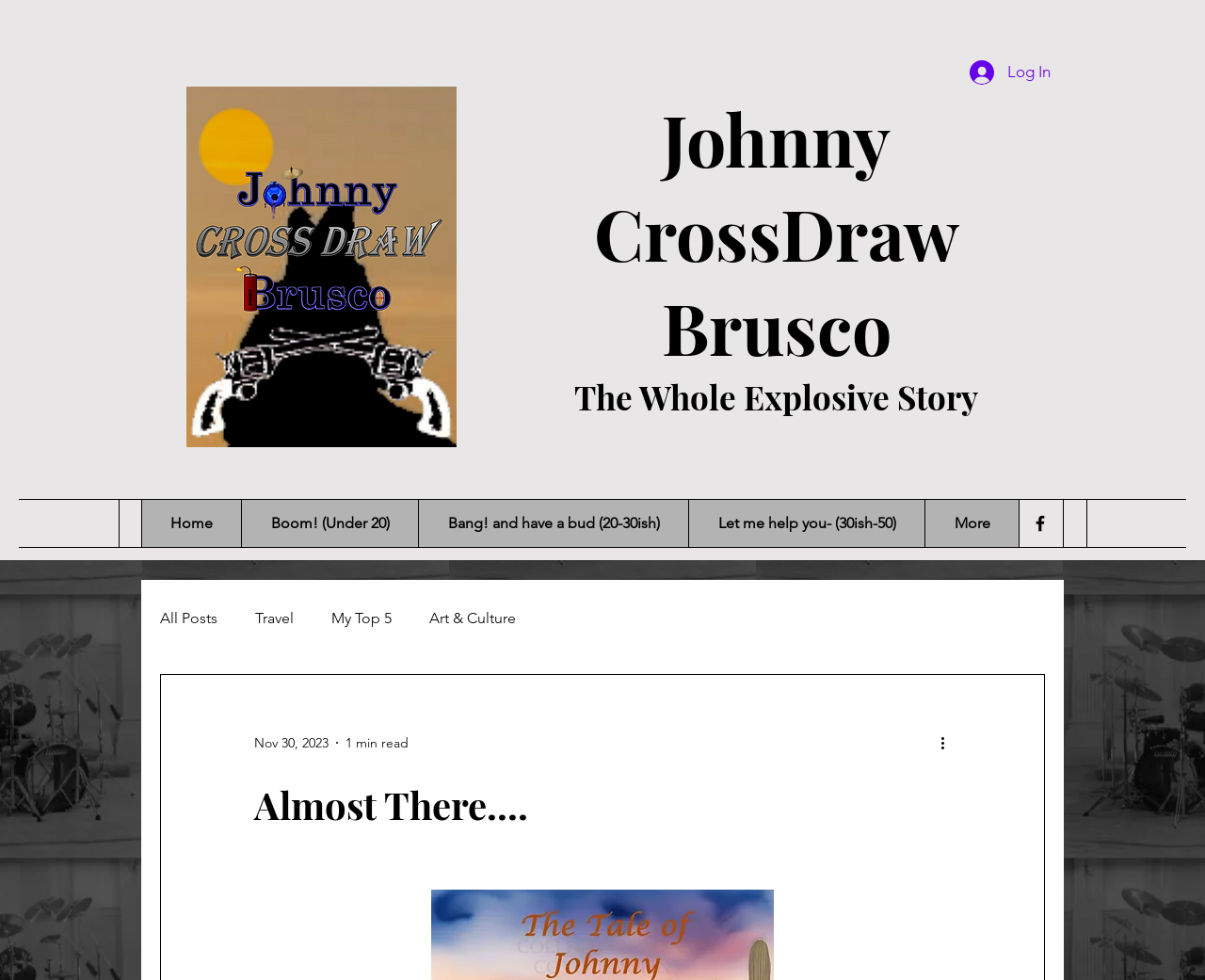How many navigation links are under the 'Site' navigation?
Please answer the question with a single word or phrase, referencing the image.

5